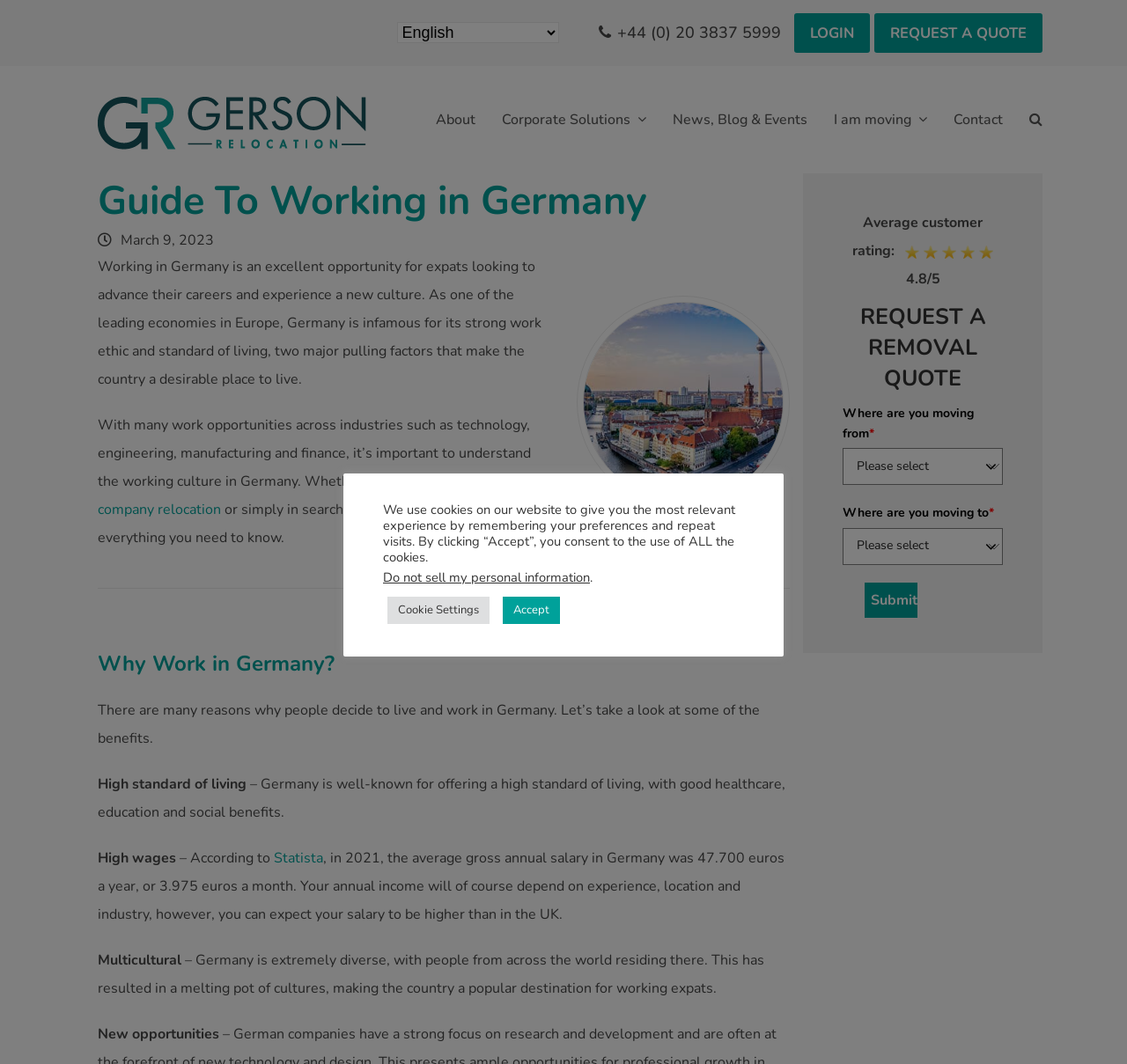Determine the bounding box coordinates of the UI element described by: "name="stuff"".

None